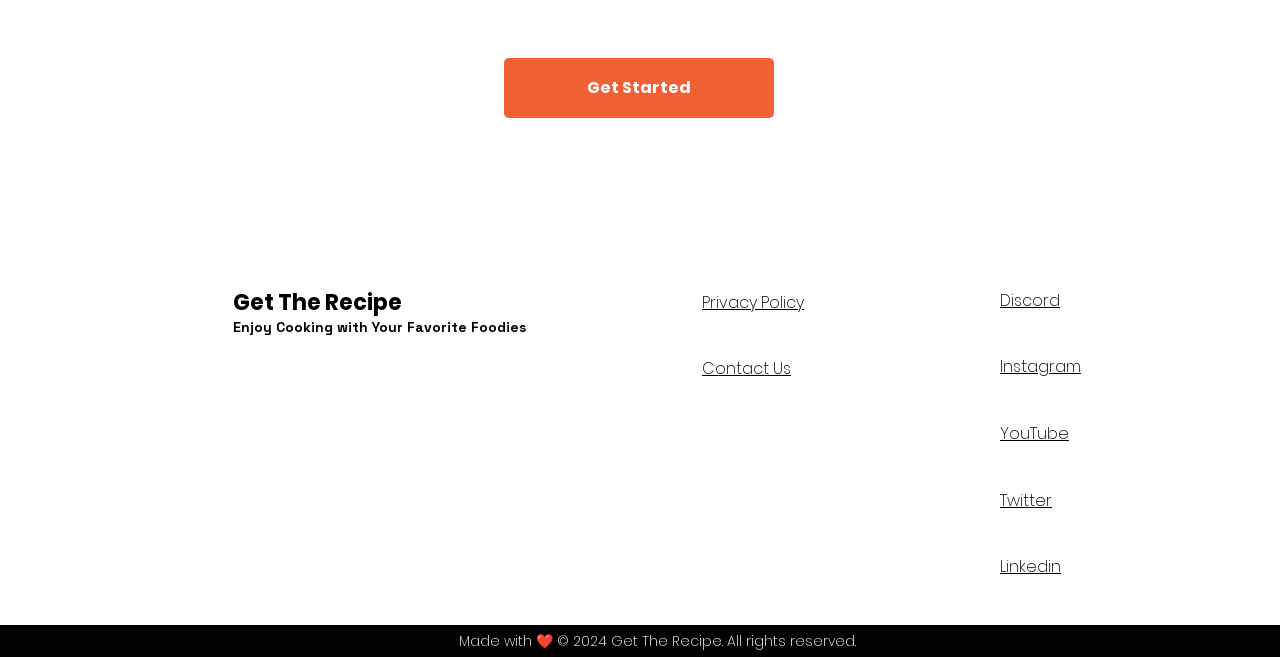Kindly determine the bounding box coordinates of the area that needs to be clicked to fulfill this instruction: "Click on Get Started".

[0.394, 0.088, 0.605, 0.179]